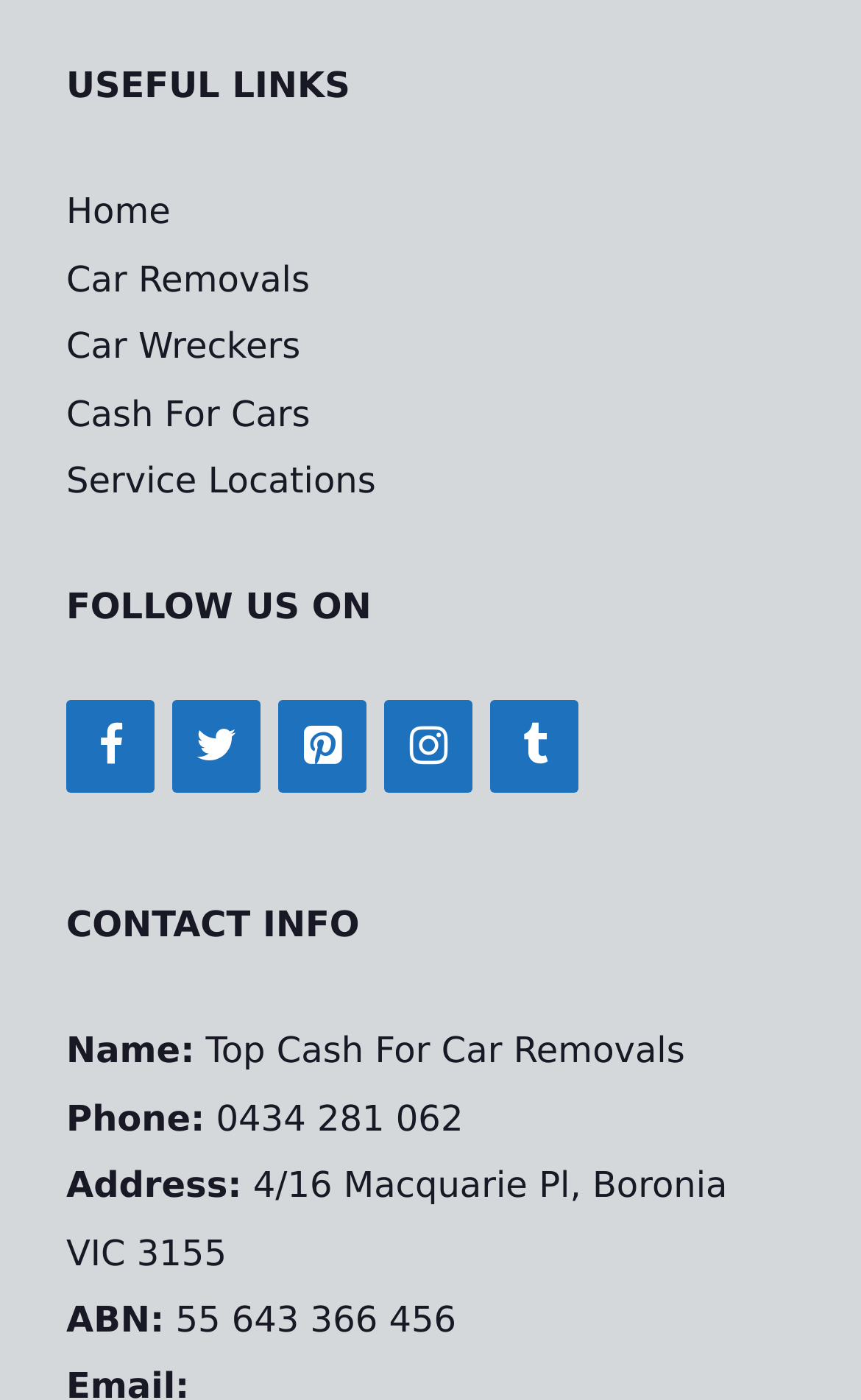Respond to the following query with just one word or a short phrase: 
What is the main service offered by this company?

car removals